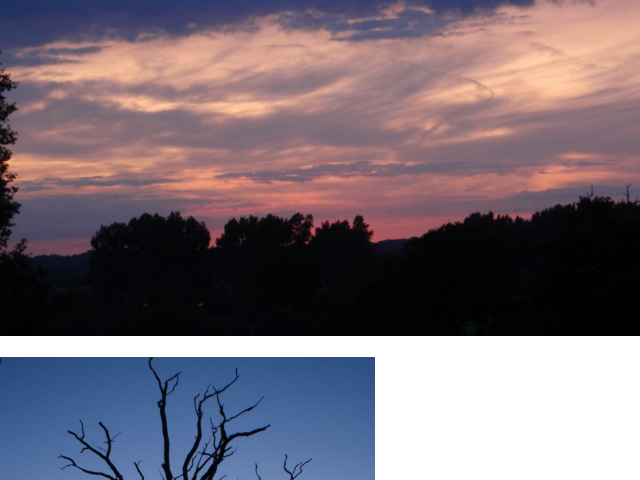Provide a comprehensive description of the image.

This captivating image captures a stunning evening landscape, showcasing a beautifully painted sky transitioning into twilight. The upper half reveals a vibrant display of soft pink and lavender hues seamlessly blending with the gentle blue of the approaching night. Wispy clouds stretch across the sky, enhancing the dramatic effect of the sunset.

In the lower half, a skeletal tree stands in silhouette against the deepening sky. Its gnarled branches create a striking contrast, adding a sense of depth and texture to the scene. This juxtaposition of the vivid colors above and the stark outline of the tree below invites the viewer to reflect on the serenity and beauty of nature as day gives way to night. The overall atmosphere evokes a feeling of calm and appreciation for the natural world.